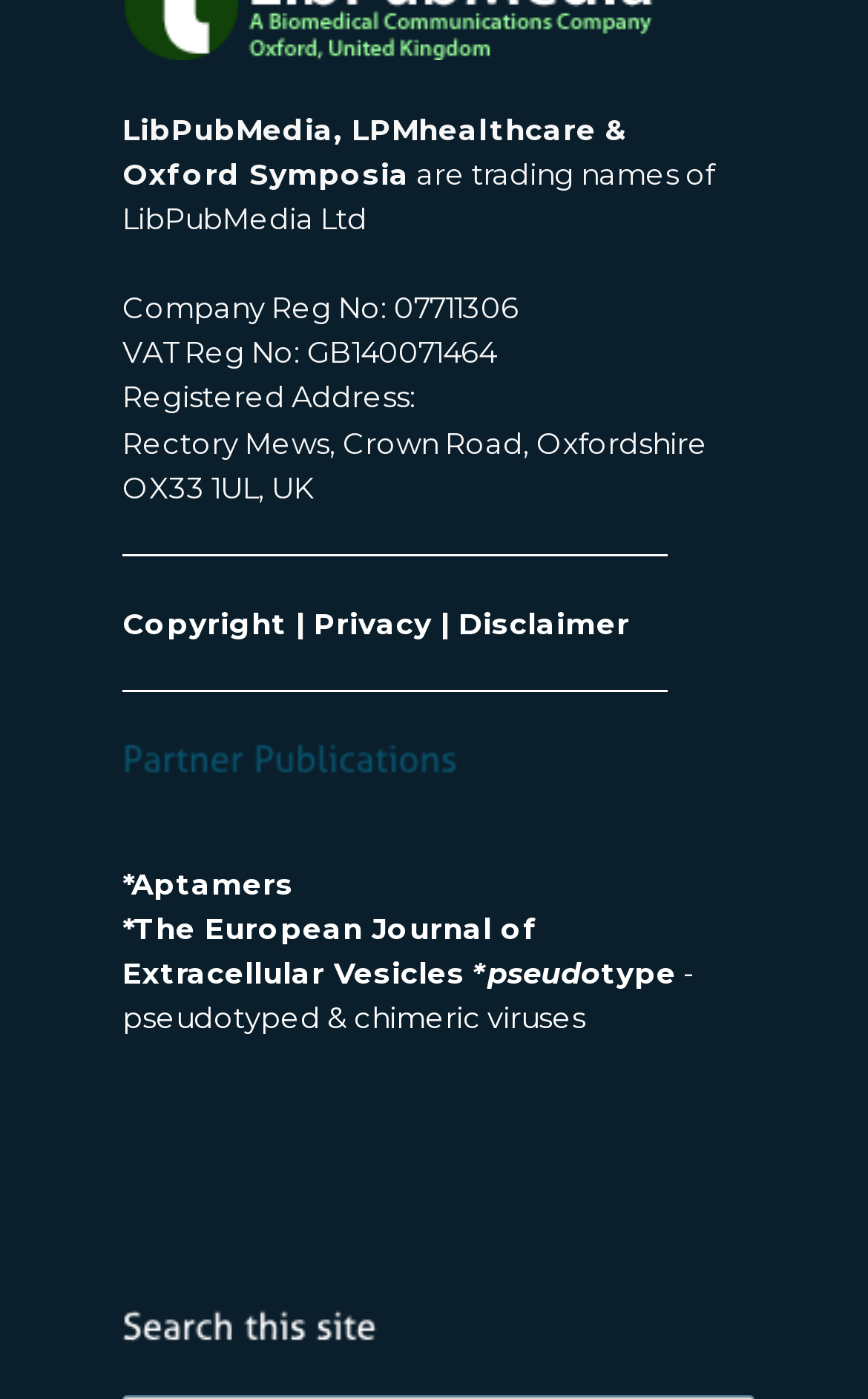What is the company registration number?
Please utilize the information in the image to give a detailed response to the question.

The company registration number can be found in the text 'Company Reg No: 07711306' which is located at the top of the webpage, below the company name.